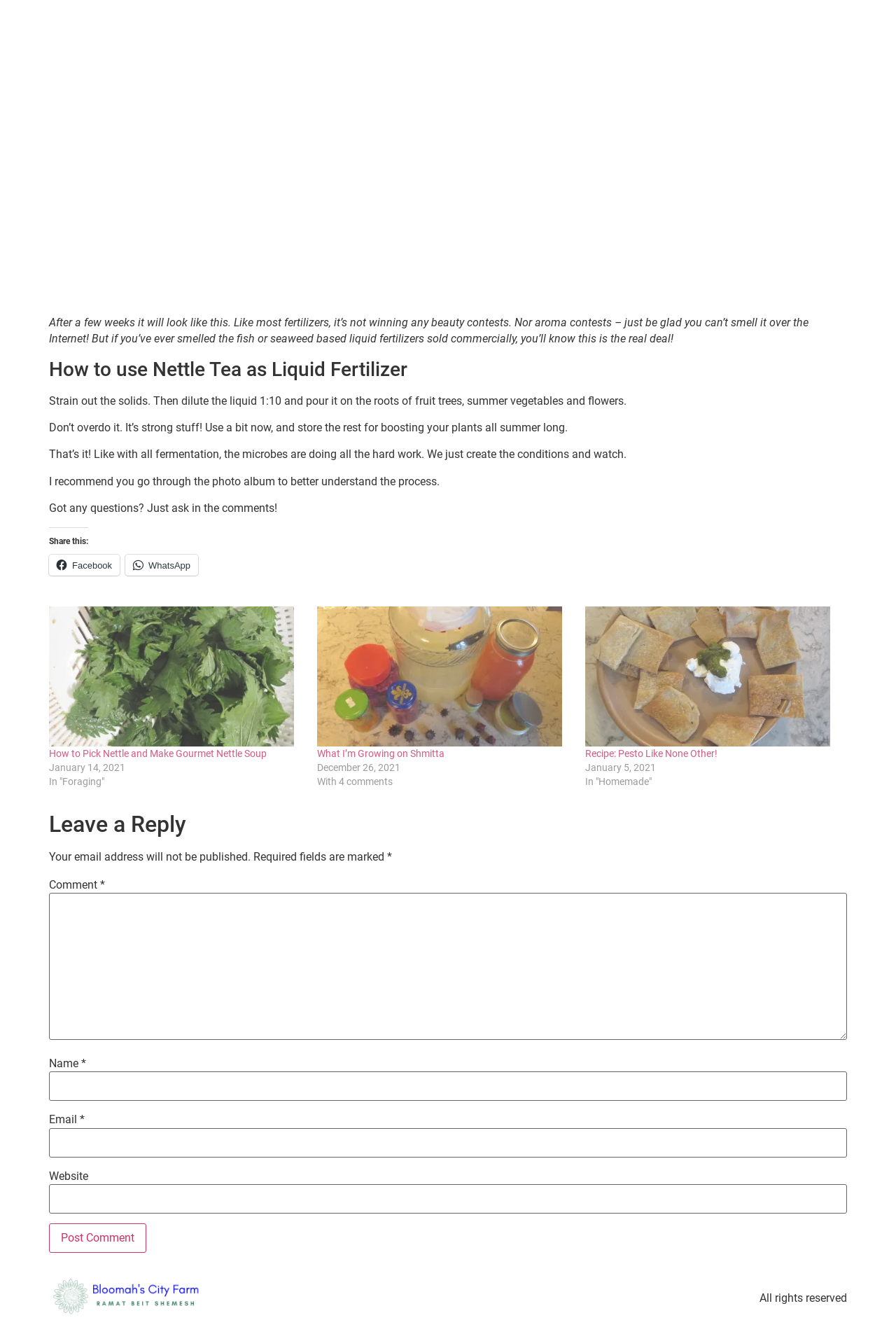Point out the bounding box coordinates of the section to click in order to follow this instruction: "Click the Facebook share button".

[0.055, 0.416, 0.134, 0.432]